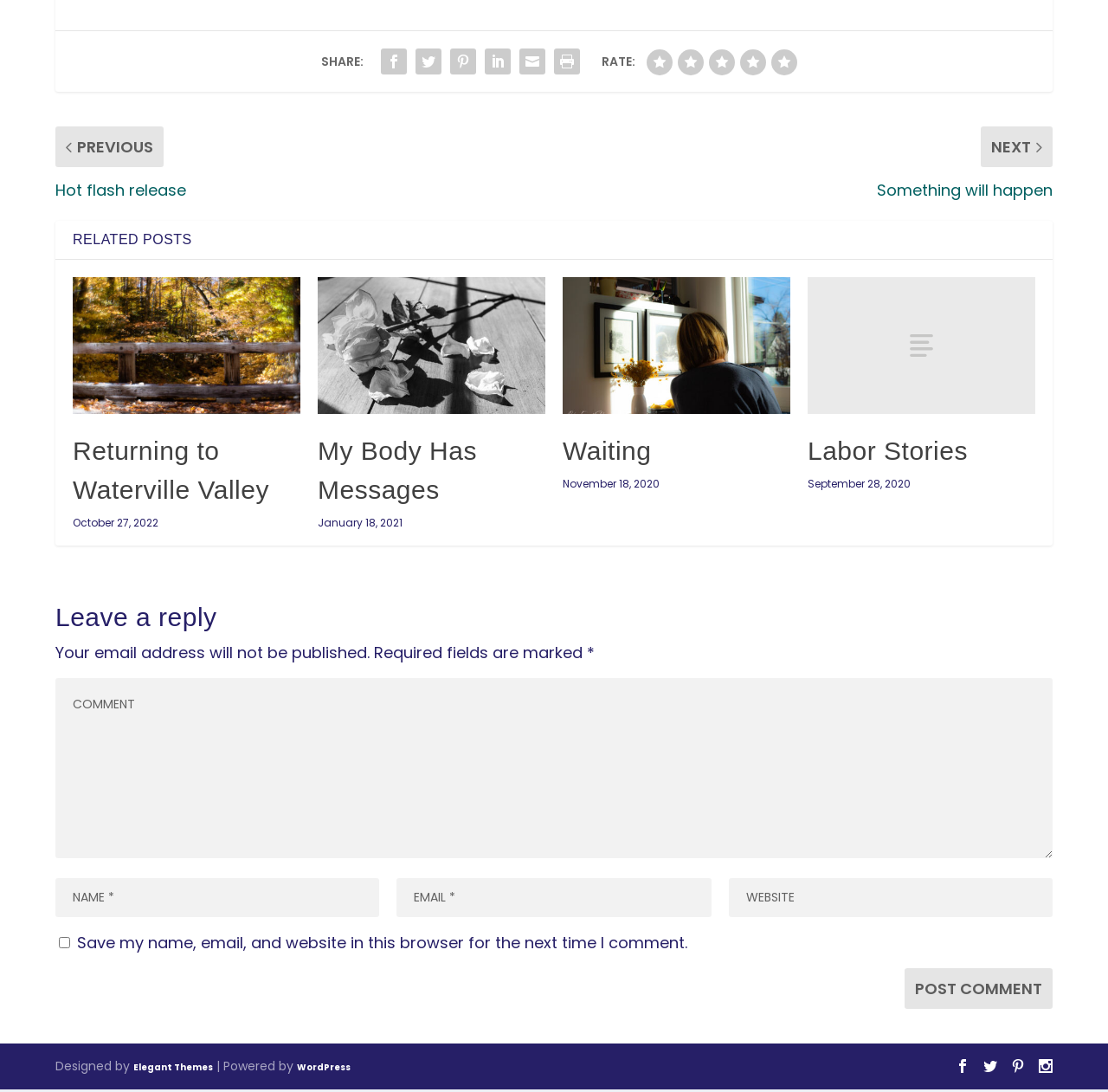How many social media links are there at the bottom of the webpage?
Identify the answer in the screenshot and reply with a single word or phrase.

4